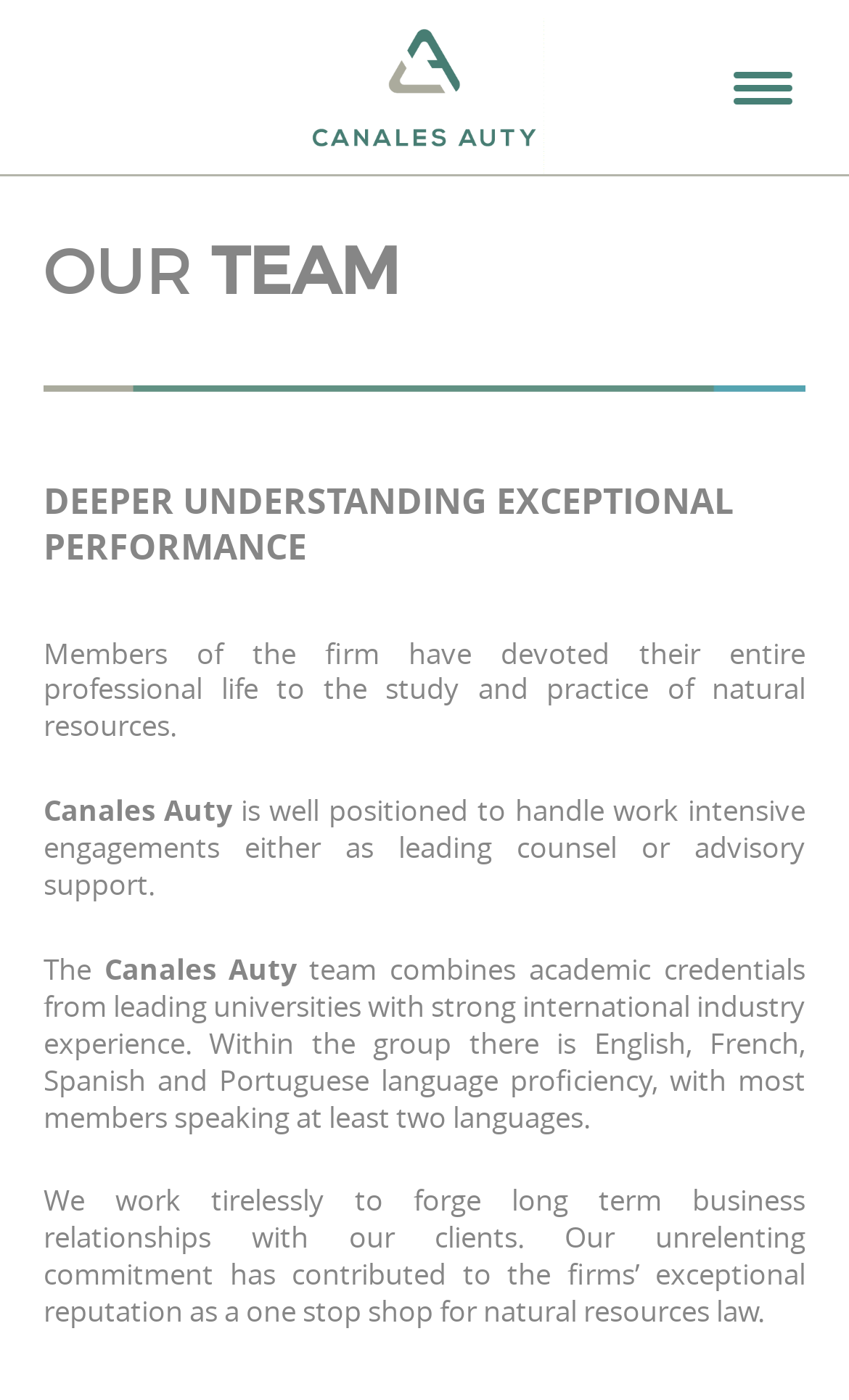Please provide a comprehensive response to the question based on the details in the image: What is the goal of the firm's relationships with clients?

The text 'We work tirelessly to forge long term business relationships with our clients.' located at [0.051, 0.844, 0.949, 0.95] indicates that the firm's goal is to establish long-term business relationships with its clients.